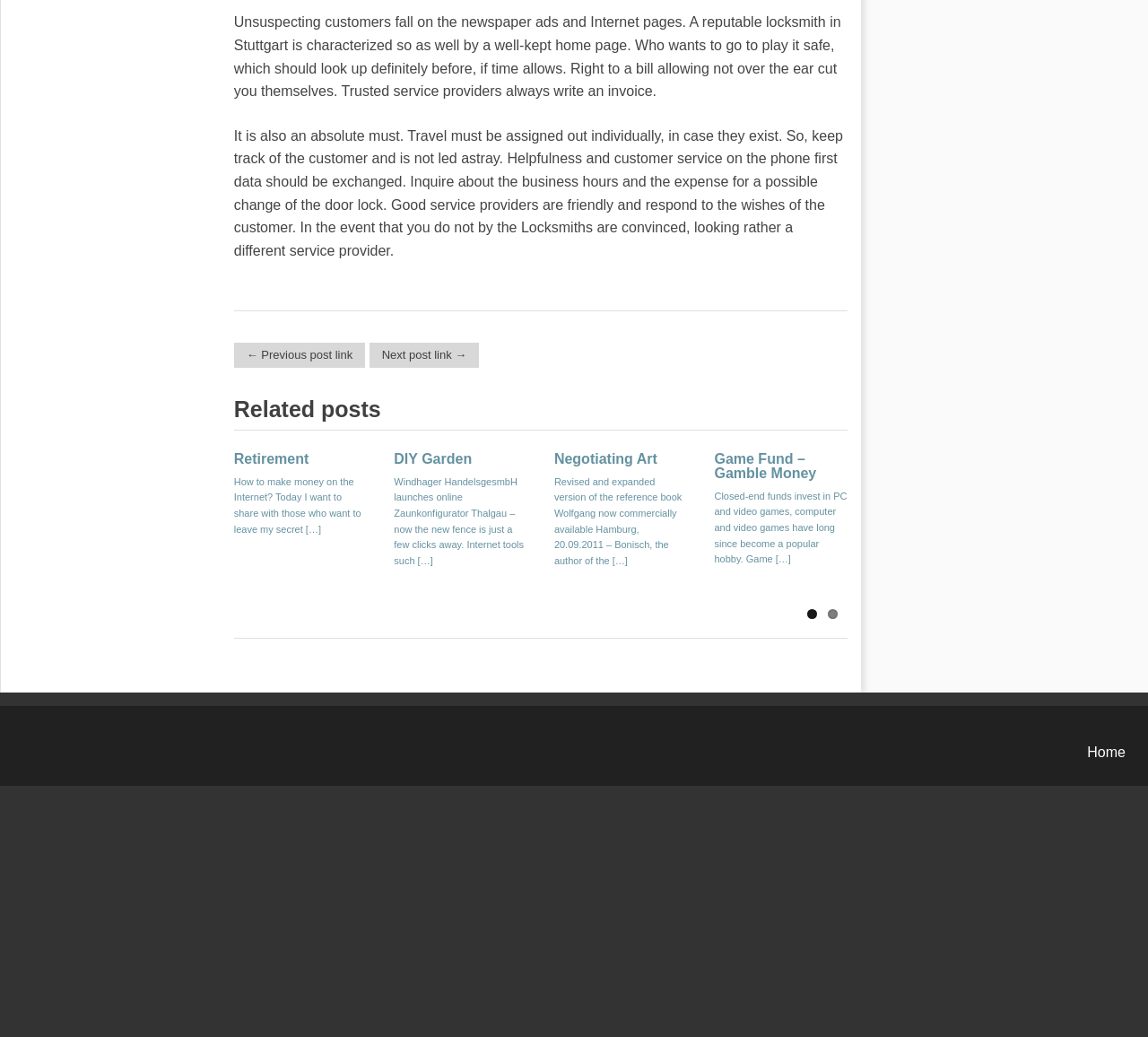Given the description of the UI element: "← Previous post link", predict the bounding box coordinates in the form of [left, top, right, bottom], with each value being a float between 0 and 1.

[0.204, 0.334, 0.318, 0.349]